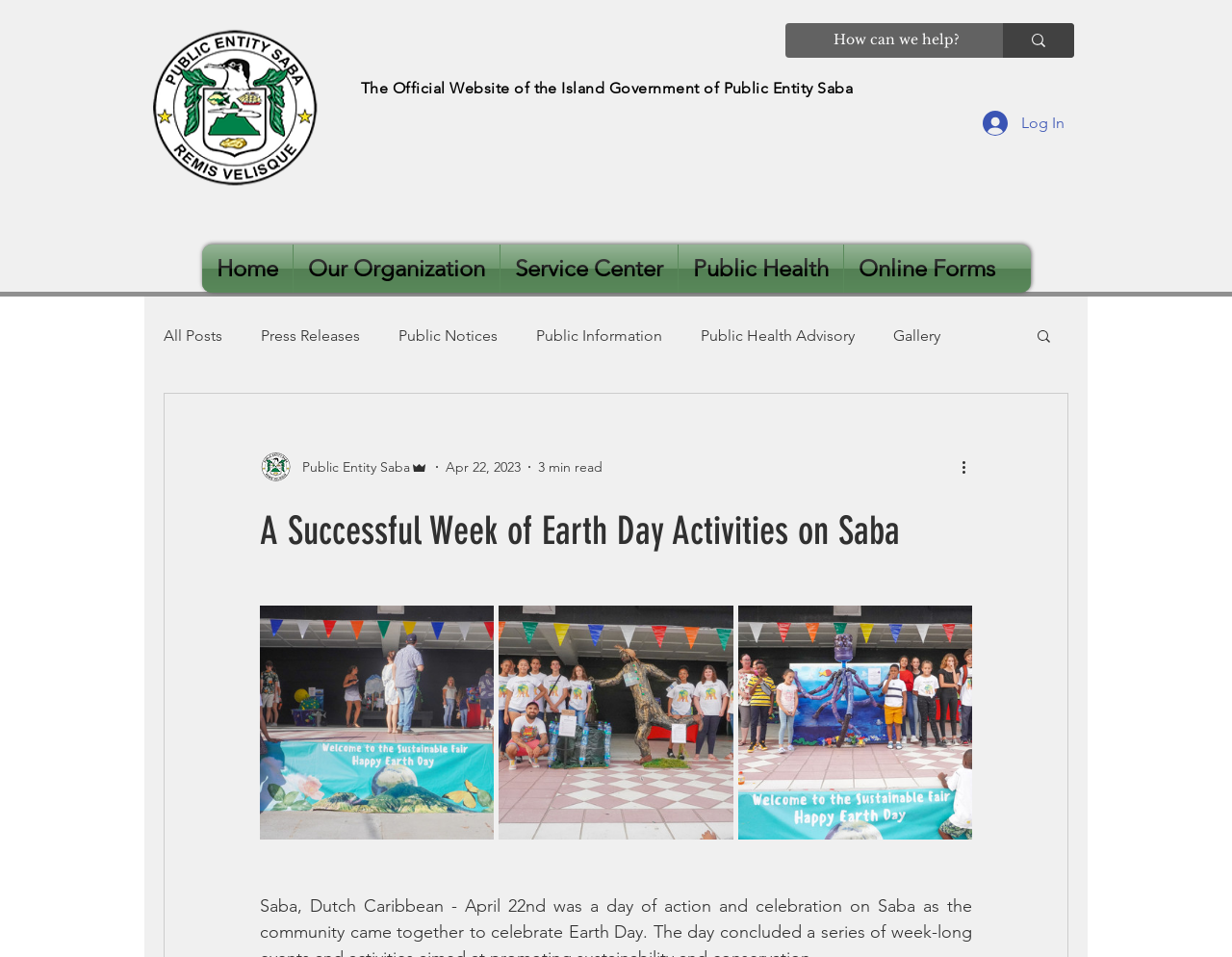What is the name of the island government? Refer to the image and provide a one-word or short phrase answer.

Public Entity Saba